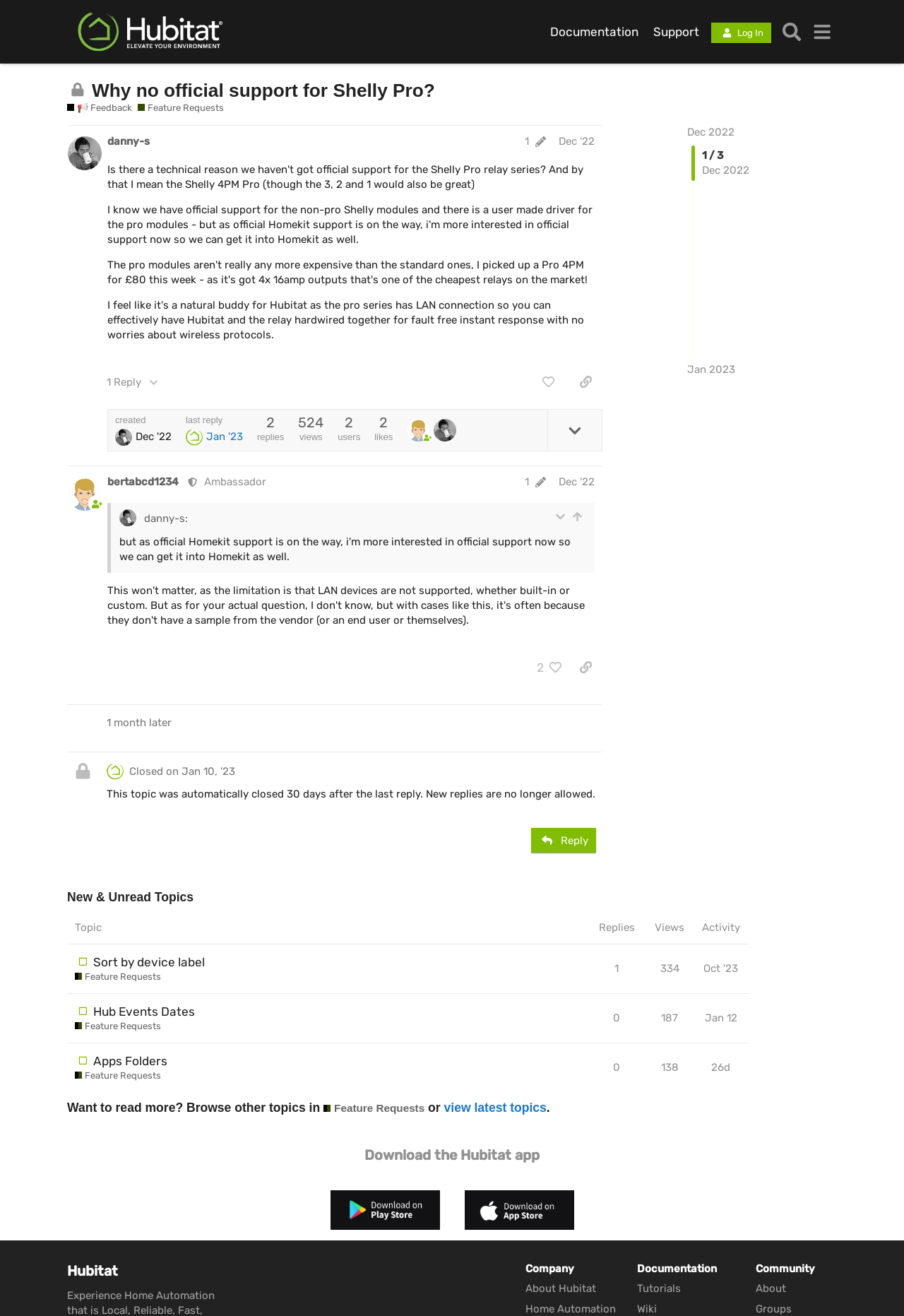Please respond to the question with a concise word or phrase:
How many posts are in this topic?

3